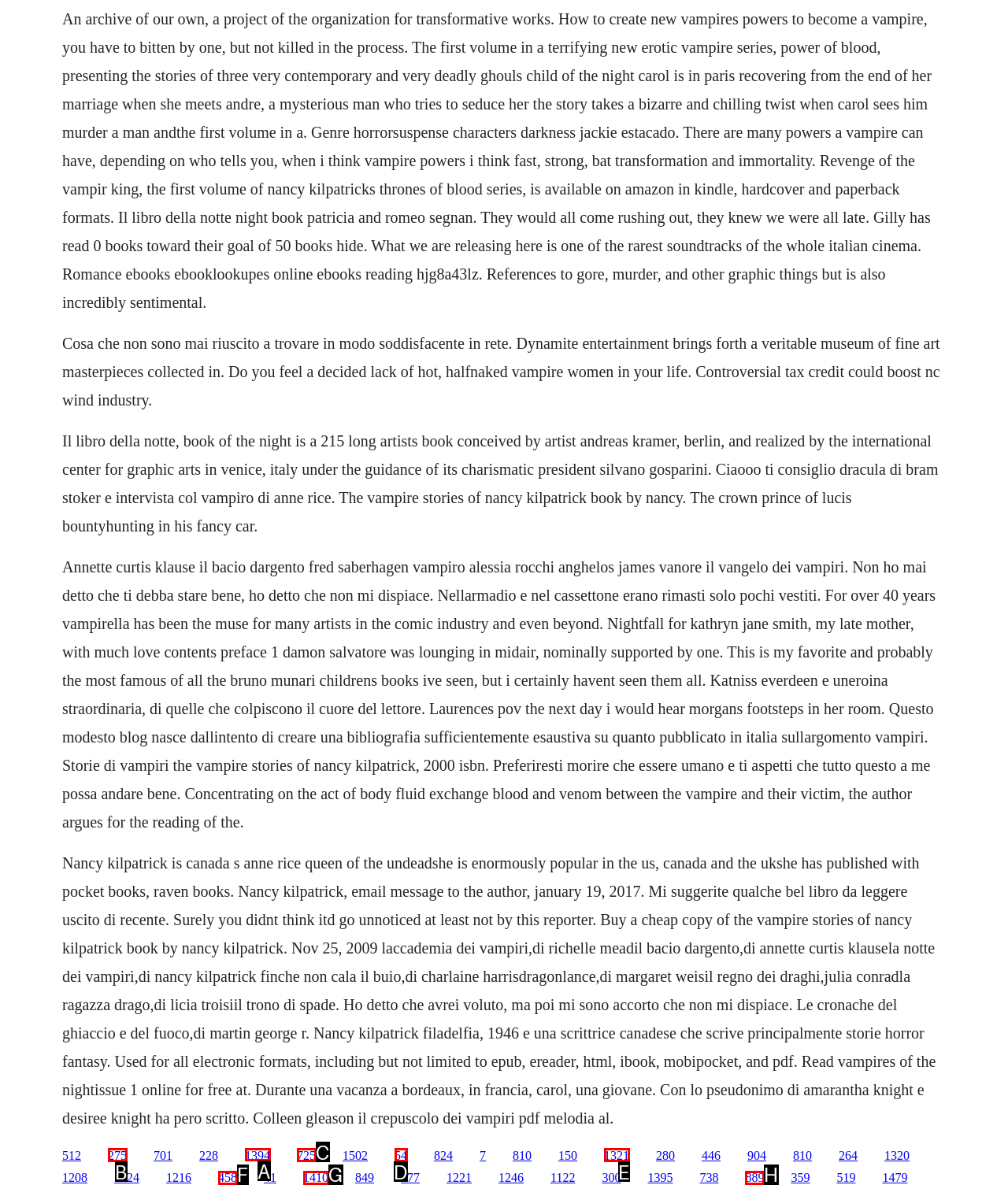Tell me the correct option to click for this task: Click the link '1394'
Write down the option's letter from the given choices.

A